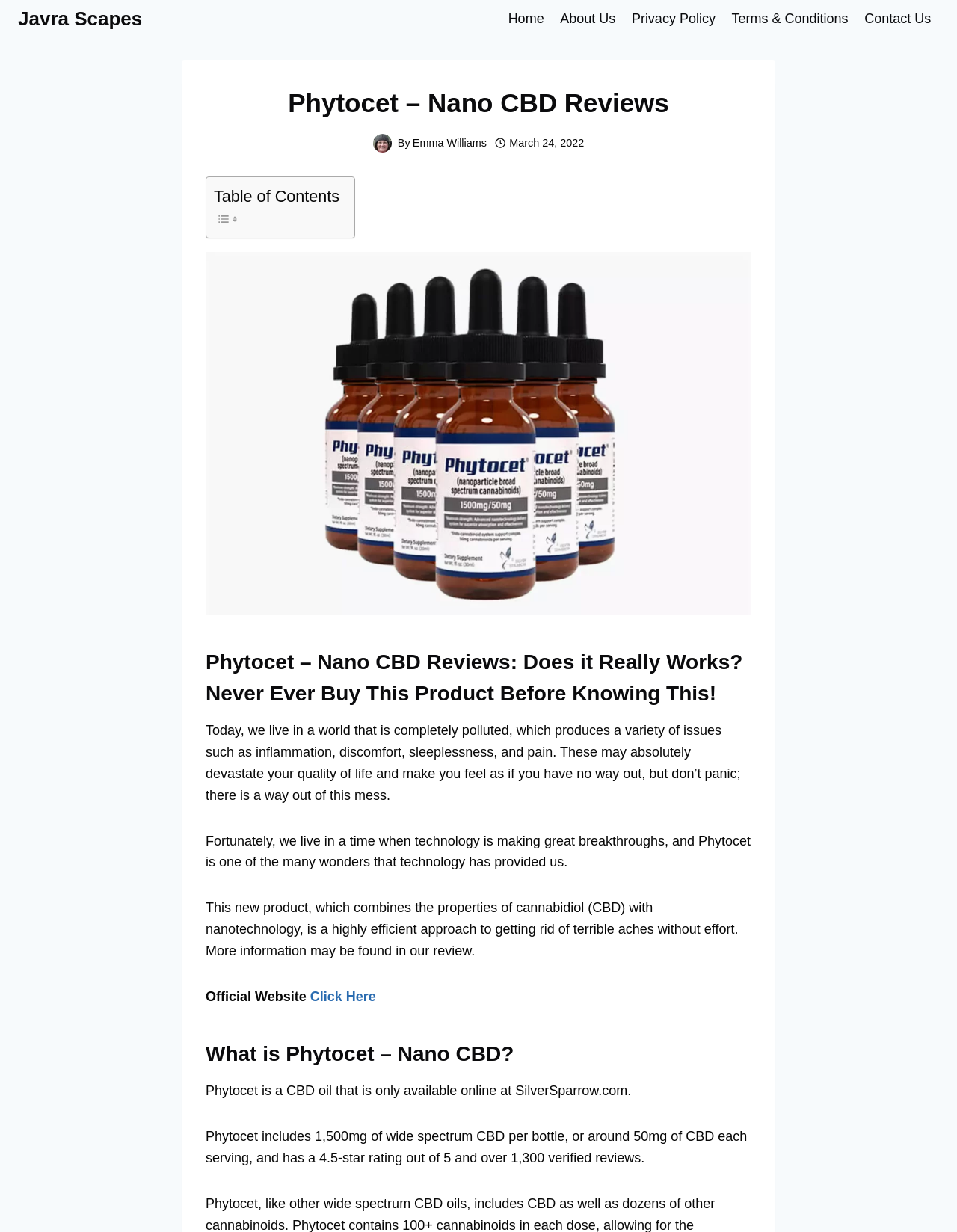What is the date of the review?
Using the information from the image, provide a comprehensive answer to the question.

I determined the answer by looking at the text 'March 24, 2022' which is next to the hours icon, indicating the date of the review.